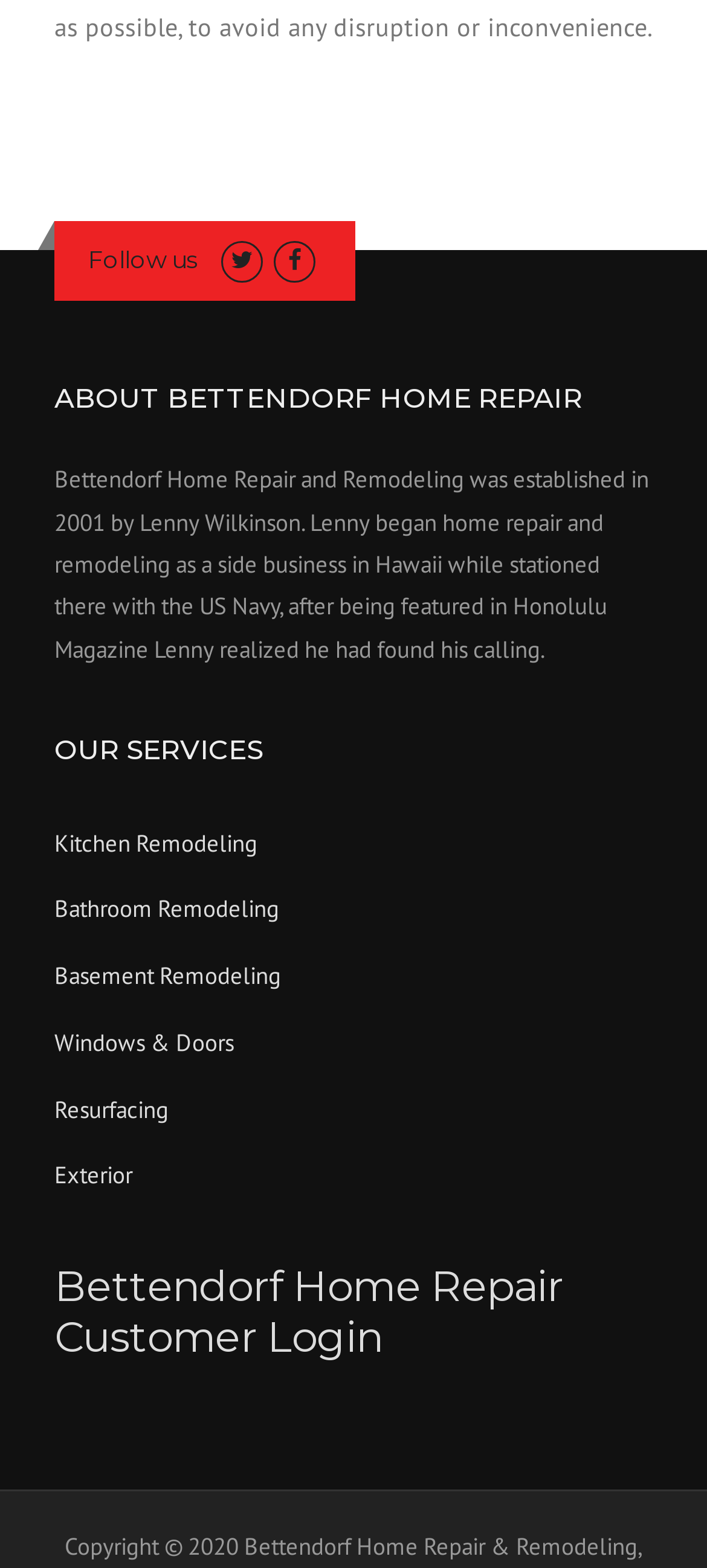What services does the company offer?
Using the image provided, answer with just one word or phrase.

Remodeling and repair services